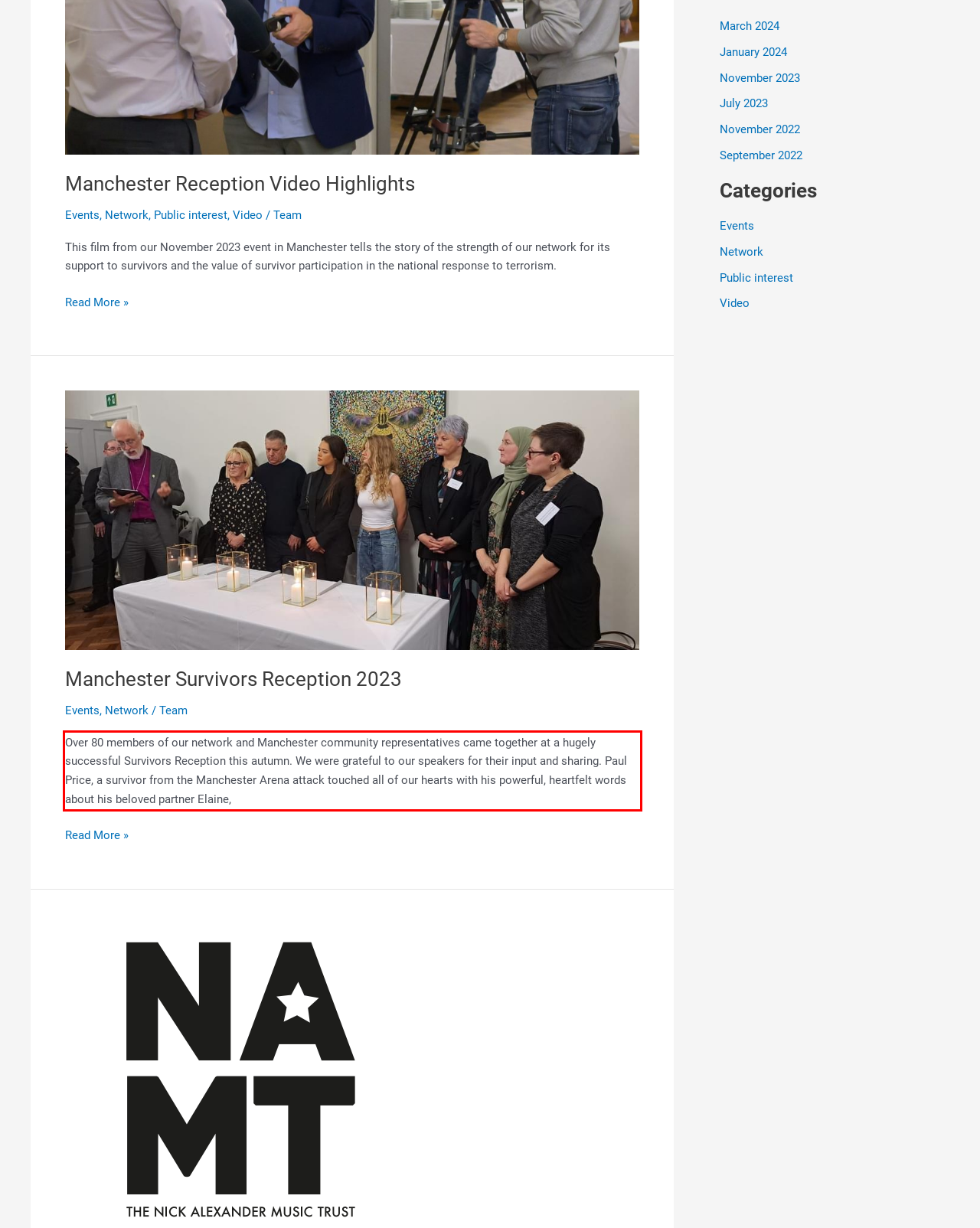Within the screenshot of the webpage, there is a red rectangle. Please recognize and generate the text content inside this red bounding box.

Over 80 members of our network and Manchester community representatives came together at a hugely successful Survivors Reception this autumn. We were grateful to our speakers for their input and sharing. Paul Price, a survivor from the Manchester Arena attack touched all of our hearts with his powerful, heartfelt words about his beloved partner Elaine,